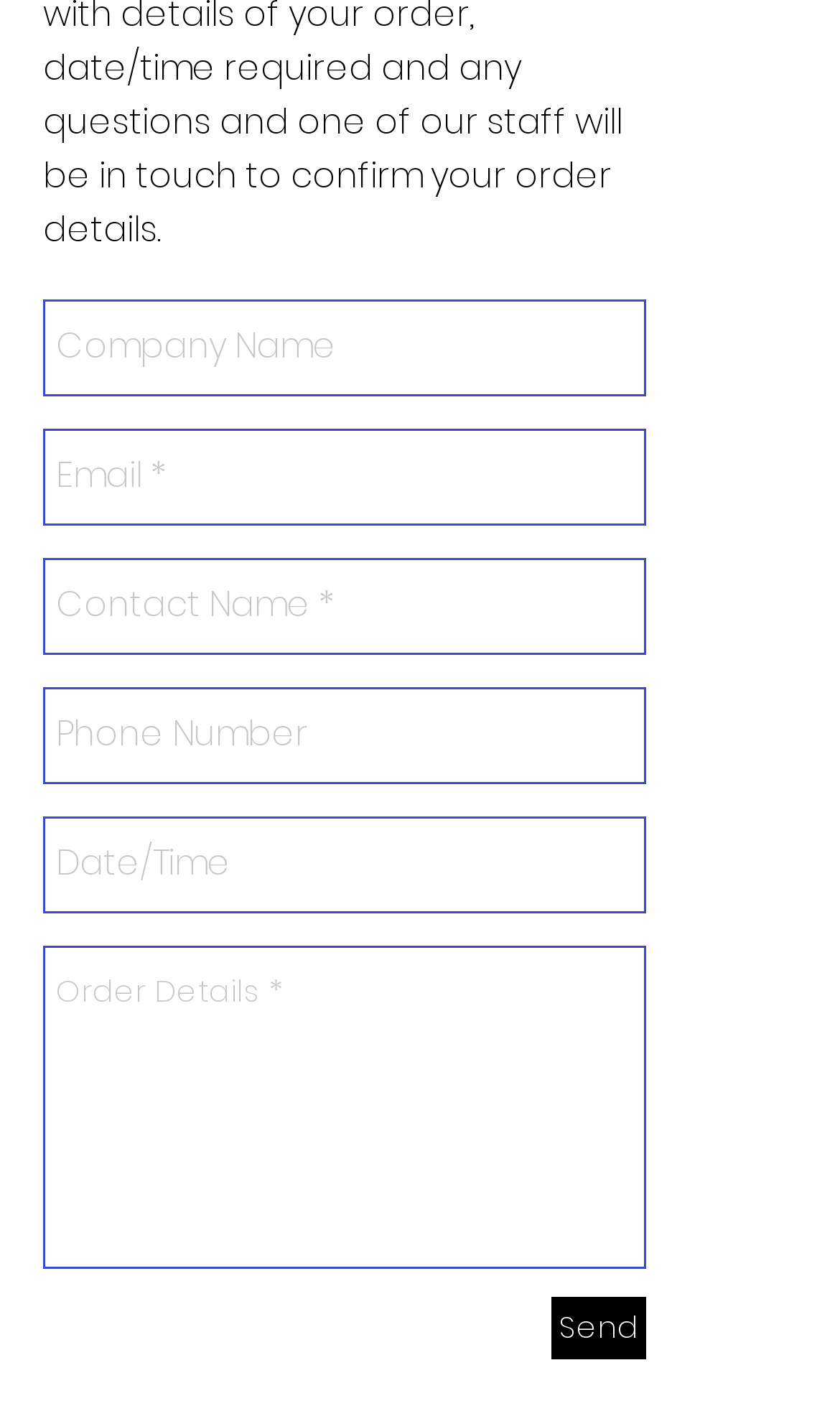What is the purpose of the empty textbox?
Answer the question with a detailed explanation, including all necessary information.

I noticed an empty textbox with no label or description. Its purpose is unclear, but it is a required field. It might be for additional comments or information, but without more context, it's difficult to determine its exact purpose.